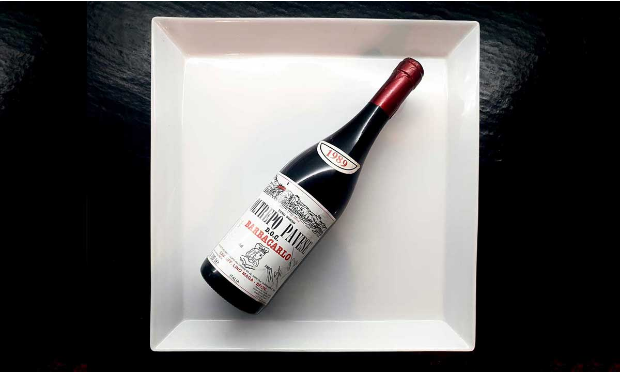What is the color of the capsule on the top of the bottle?
Give a one-word or short-phrase answer derived from the screenshot.

Red